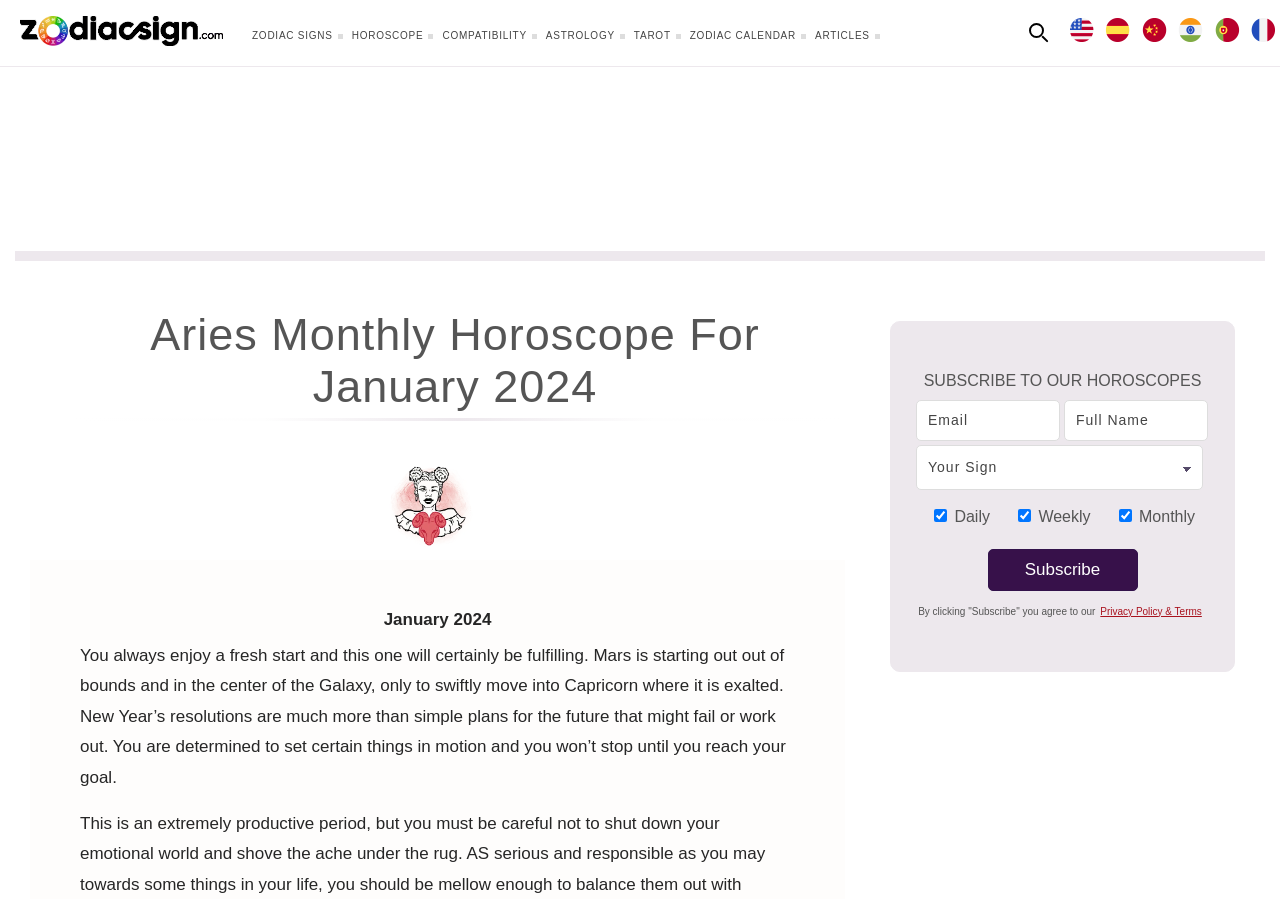Please find the bounding box coordinates of the element that needs to be clicked to perform the following instruction: "Subscribe to the horoscopes". The bounding box coordinates should be four float numbers between 0 and 1, represented as [left, top, right, bottom].

[0.771, 0.61, 0.889, 0.657]